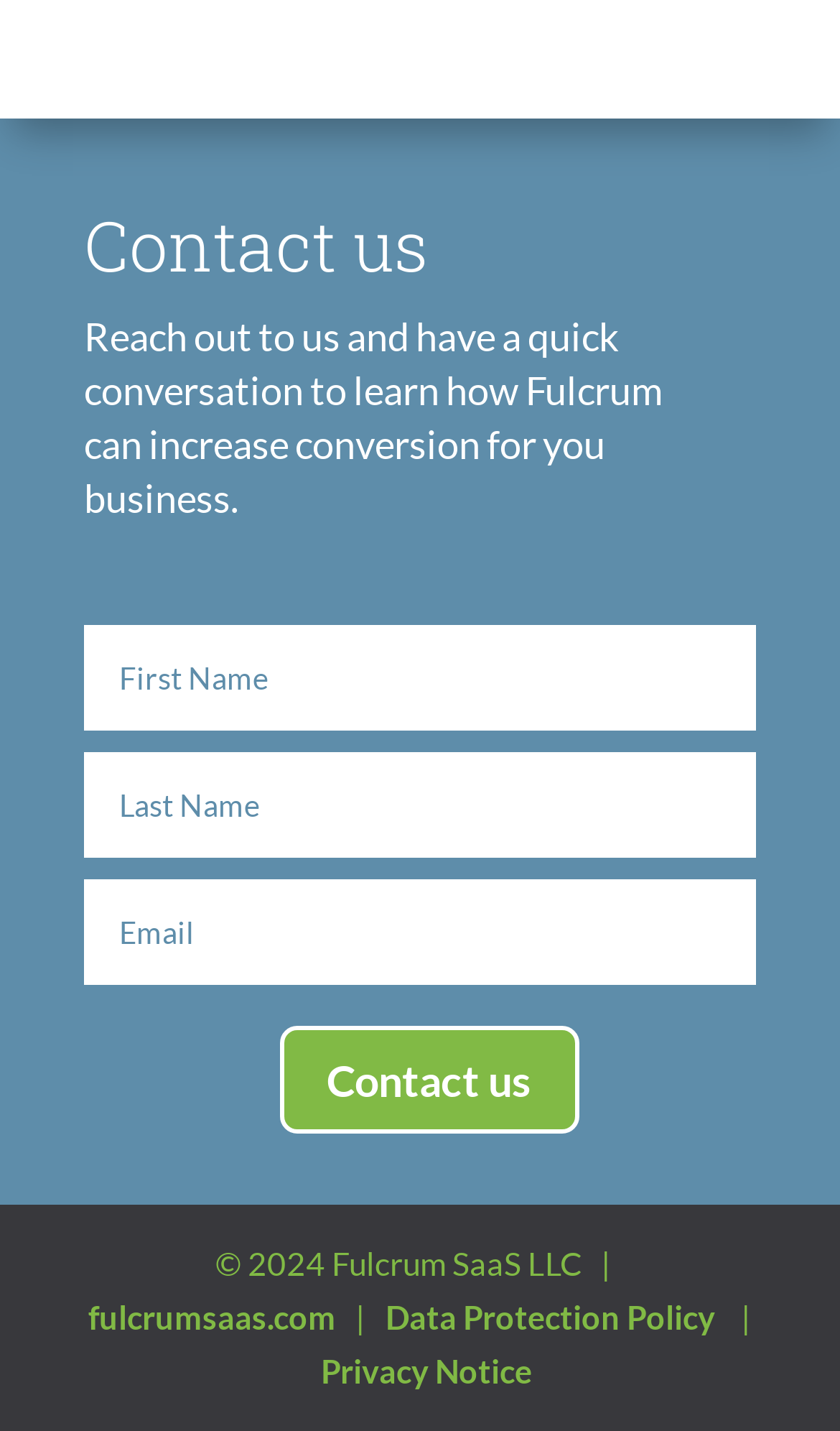Review the image closely and give a comprehensive answer to the question: What is the function of the button?

The button with the text 'Contact us' is likely a submit button that, when clicked, will send the user's input information to Fulcrum, allowing them to initiate a conversation.